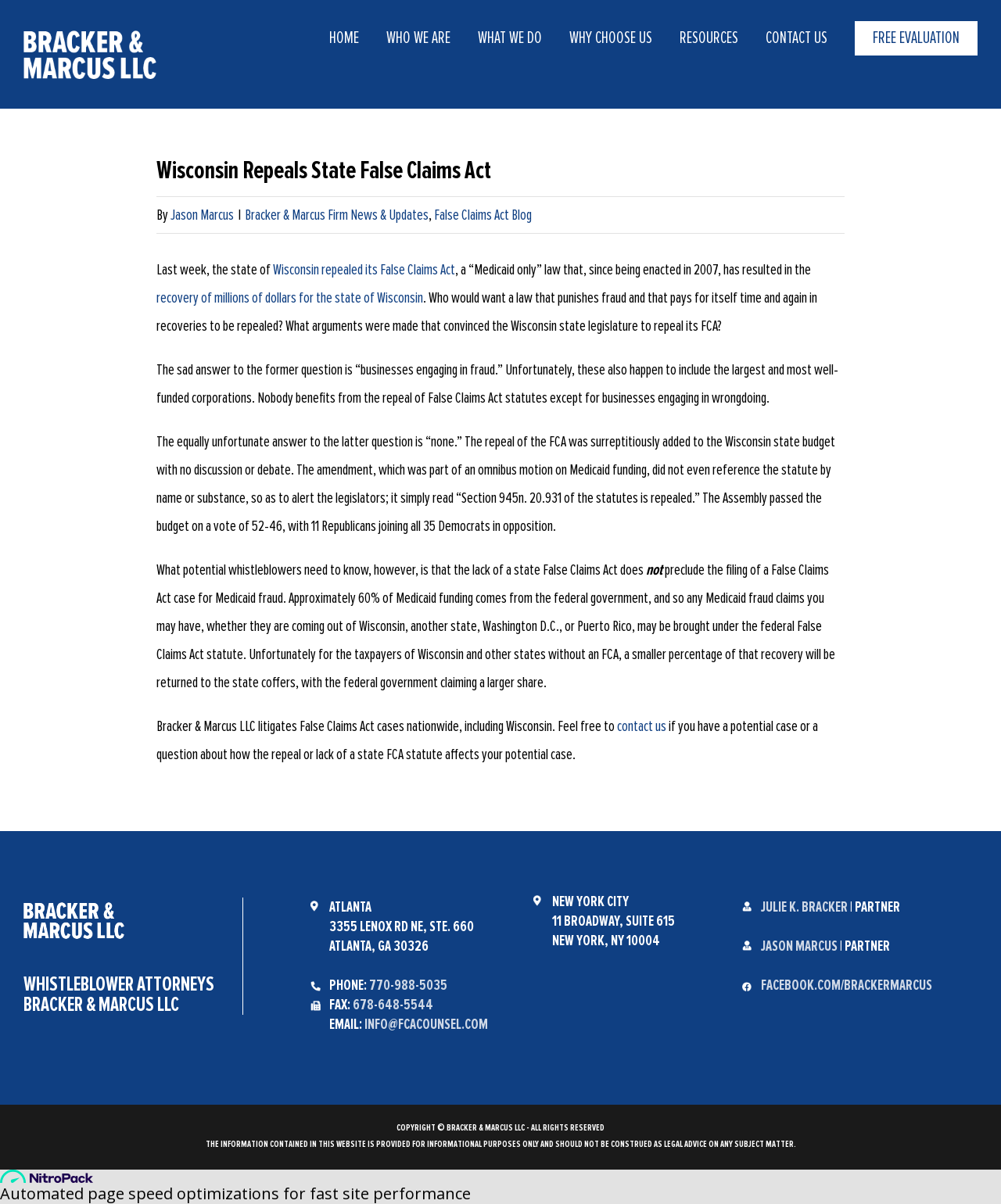Determine the bounding box coordinates of the clickable area required to perform the following instruction: "Click Whistleblower Attorneys". The coordinates should be represented as four float numbers between 0 and 1: [left, top, right, bottom].

[0.023, 0.02, 0.156, 0.07]